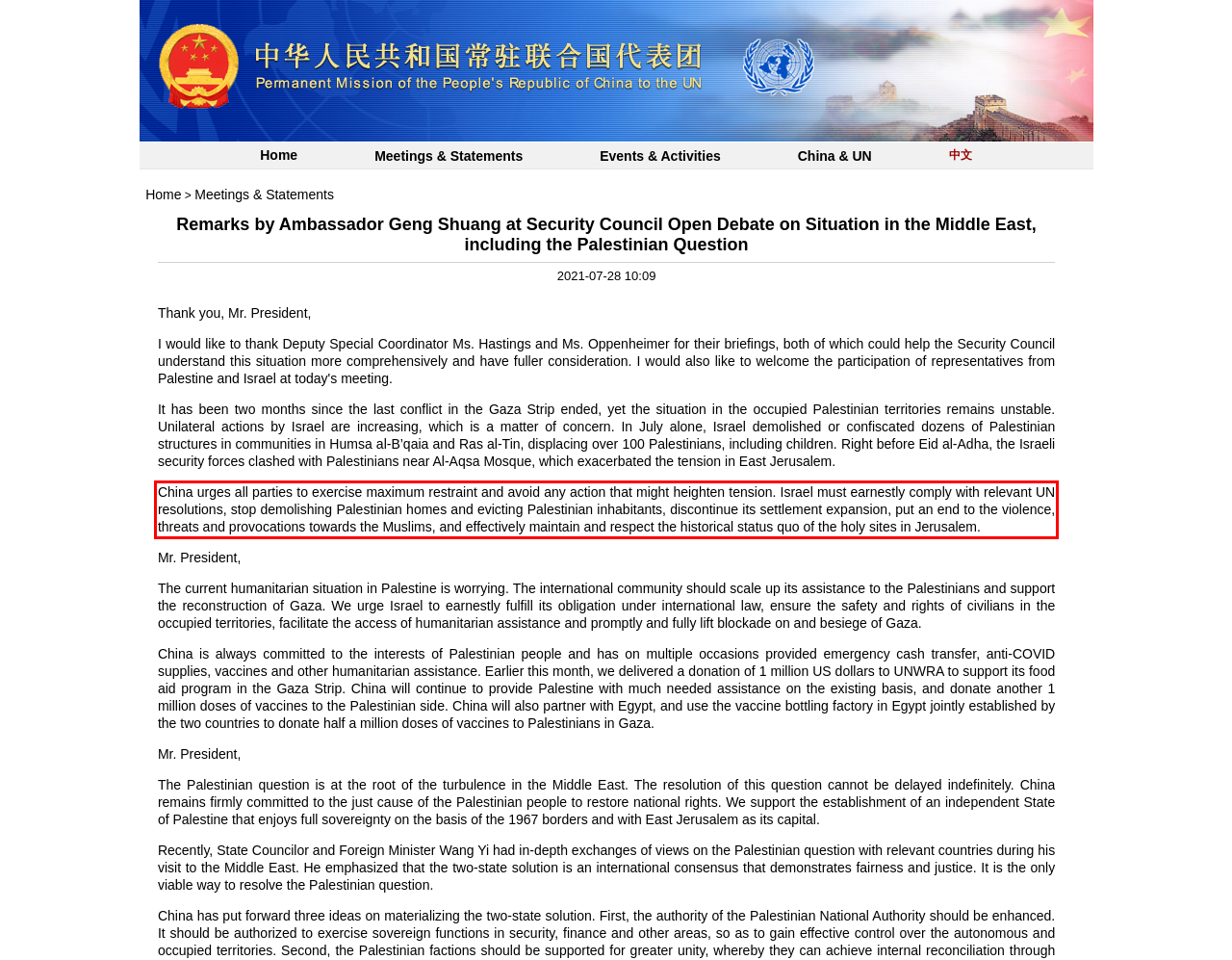Review the webpage screenshot provided, and perform OCR to extract the text from the red bounding box.

China urges all parties to exercise maximum restraint and avoid any action that might heighten tension. Israel must earnestly comply with relevant UN resolutions, stop demolishing Palestinian homes and evicting Palestinian inhabitants, discontinue its settlement expansion, put an end to the violence, threats and provocations towards the Muslims, and effectively maintain and respect the historical status quo of the holy sites in Jerusalem.